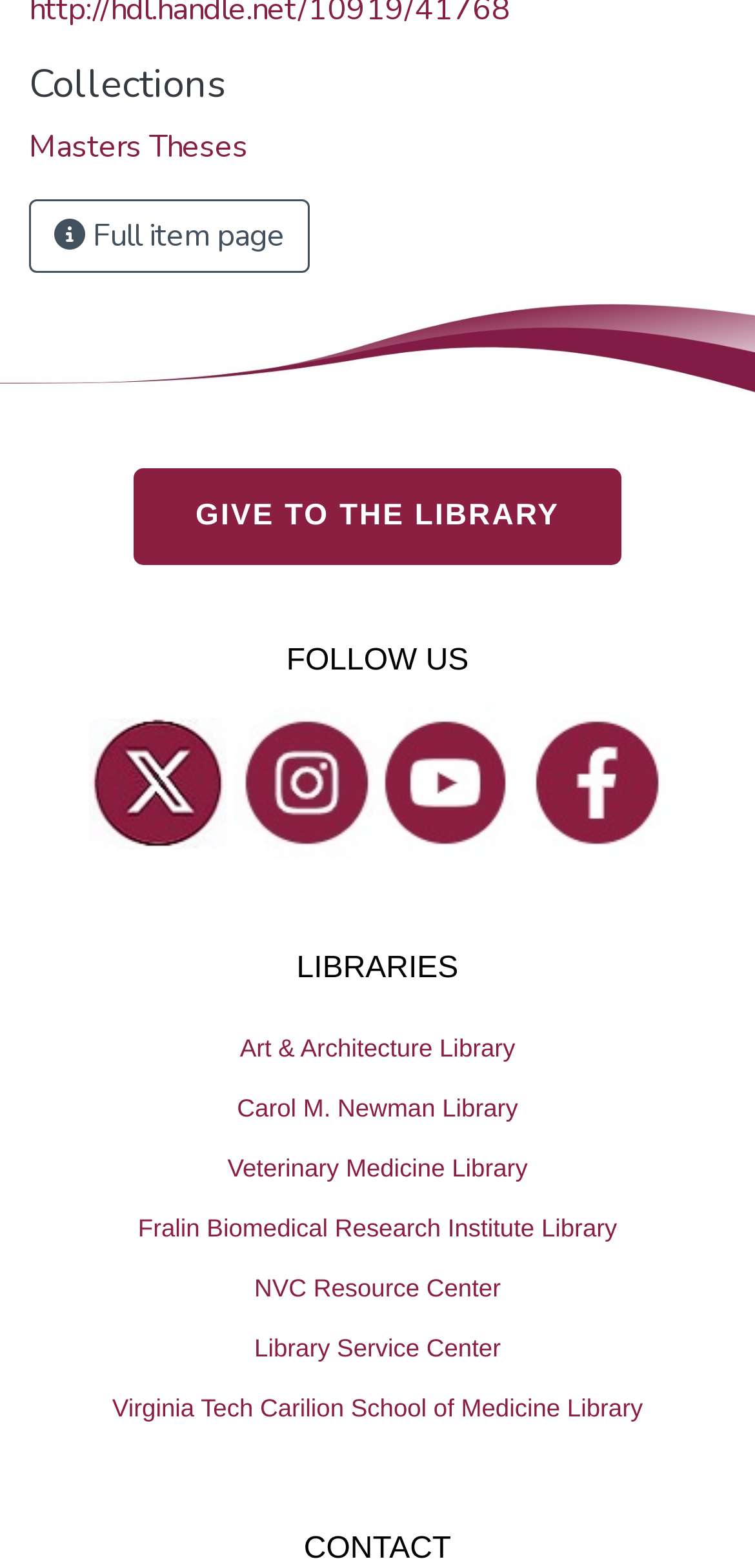How many library links are listed?
Kindly give a detailed and elaborate answer to the question.

There are 8 library links listed, including 'Art & Architecture Library', 'Carol M. Newman Library', 'Veterinary Medicine Library', 'Fralin Biomedical Research Institute Library', 'NVC Resource Center', 'Library Service Center', 'Virginia Tech Carilion School of Medicine Library', and 'Masters Theses'.